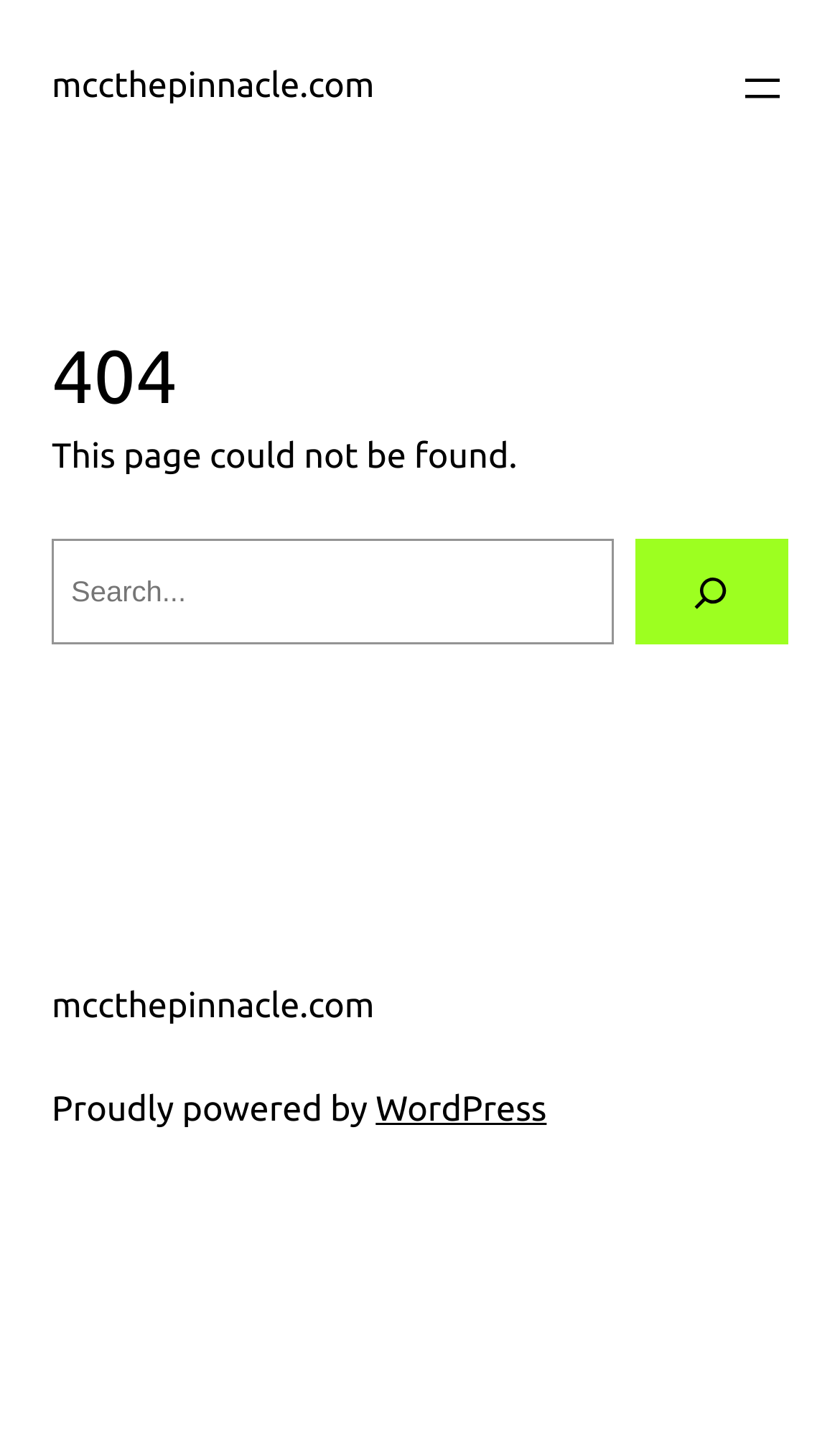Provide a brief response to the question below using a single word or phrase: 
What is the text above the search box?

This page could not be found.